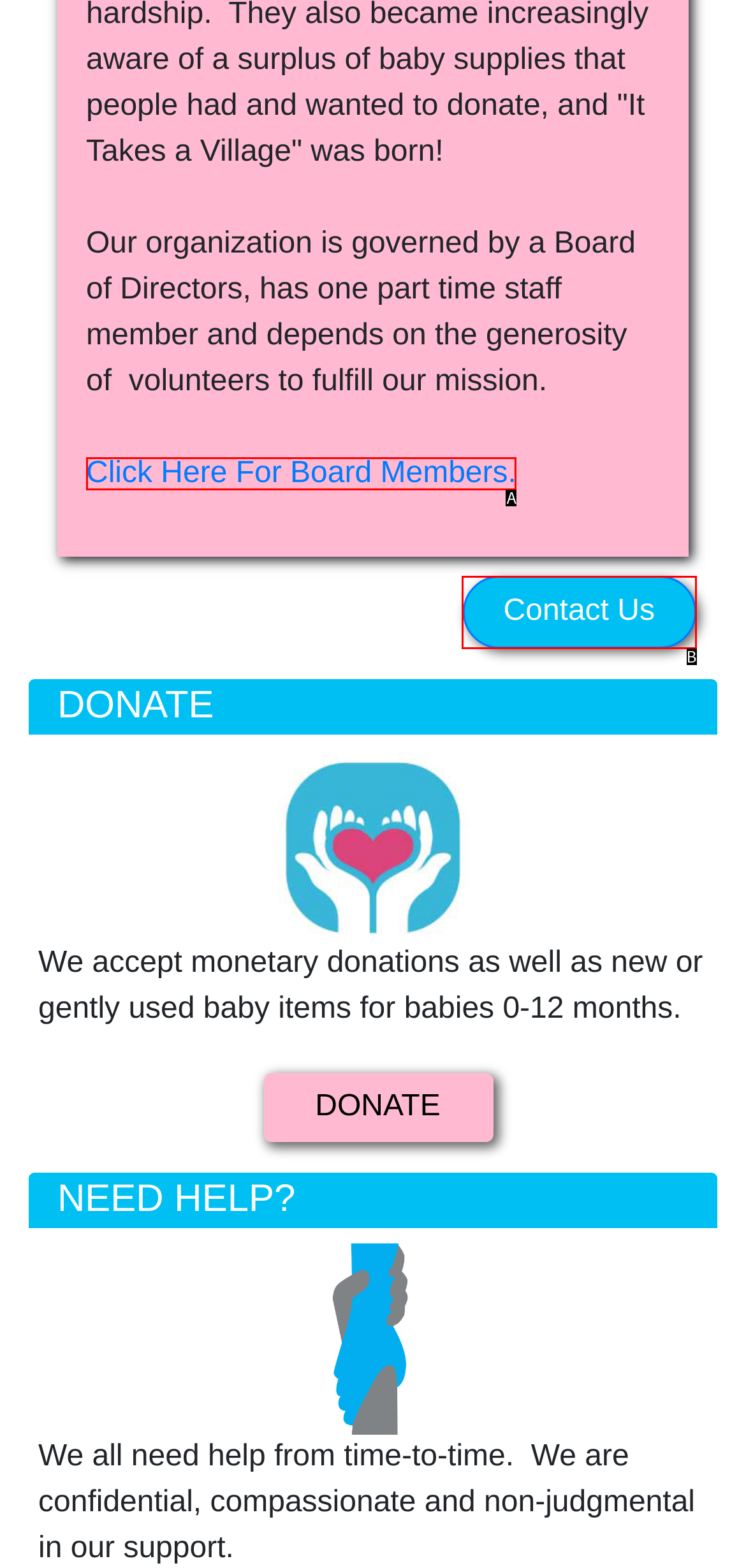Which HTML element matches the description: Contact Us the best? Answer directly with the letter of the chosen option.

B